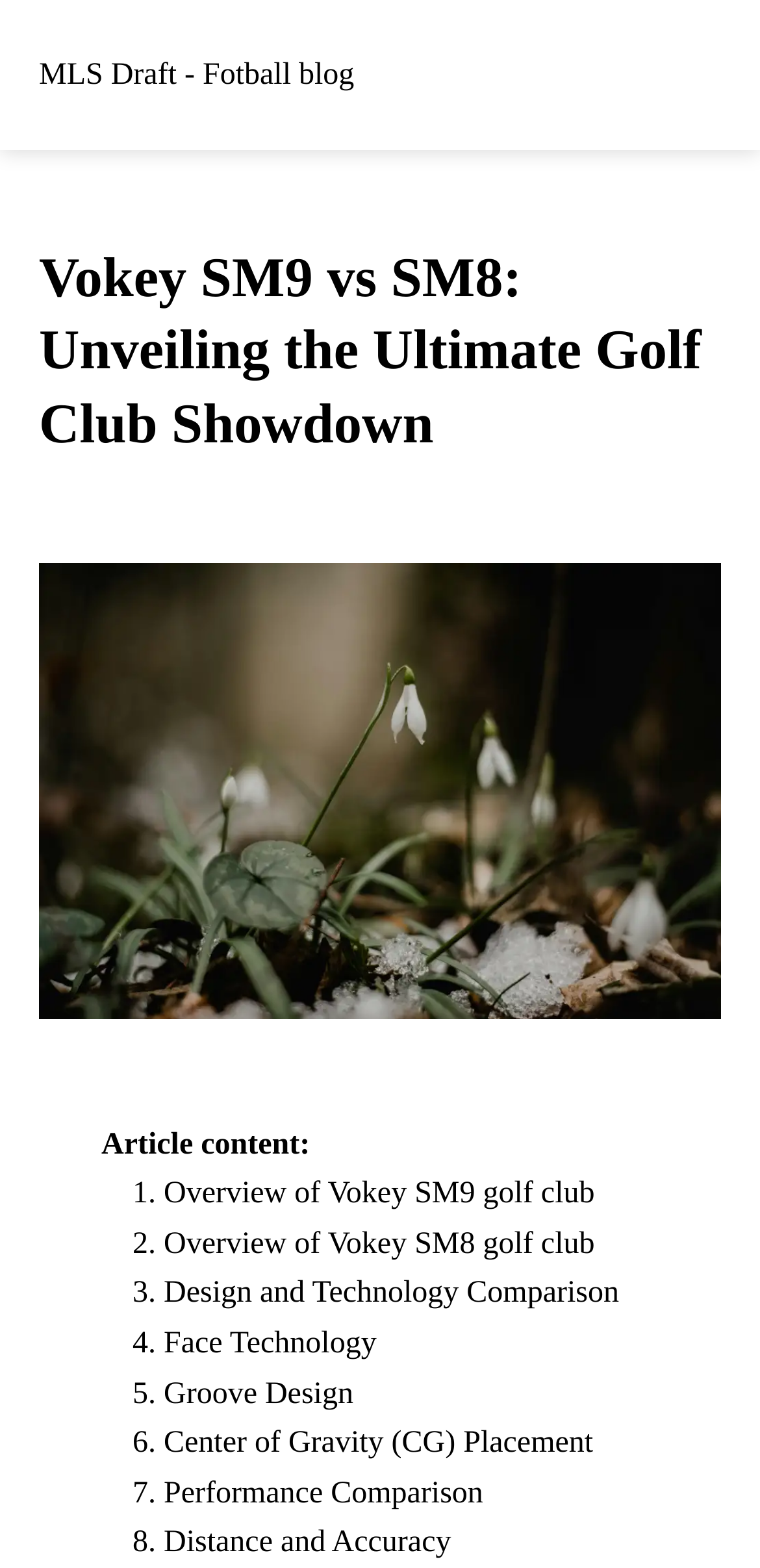Respond to the question below with a single word or phrase: Is there an image on the webpage?

Yes